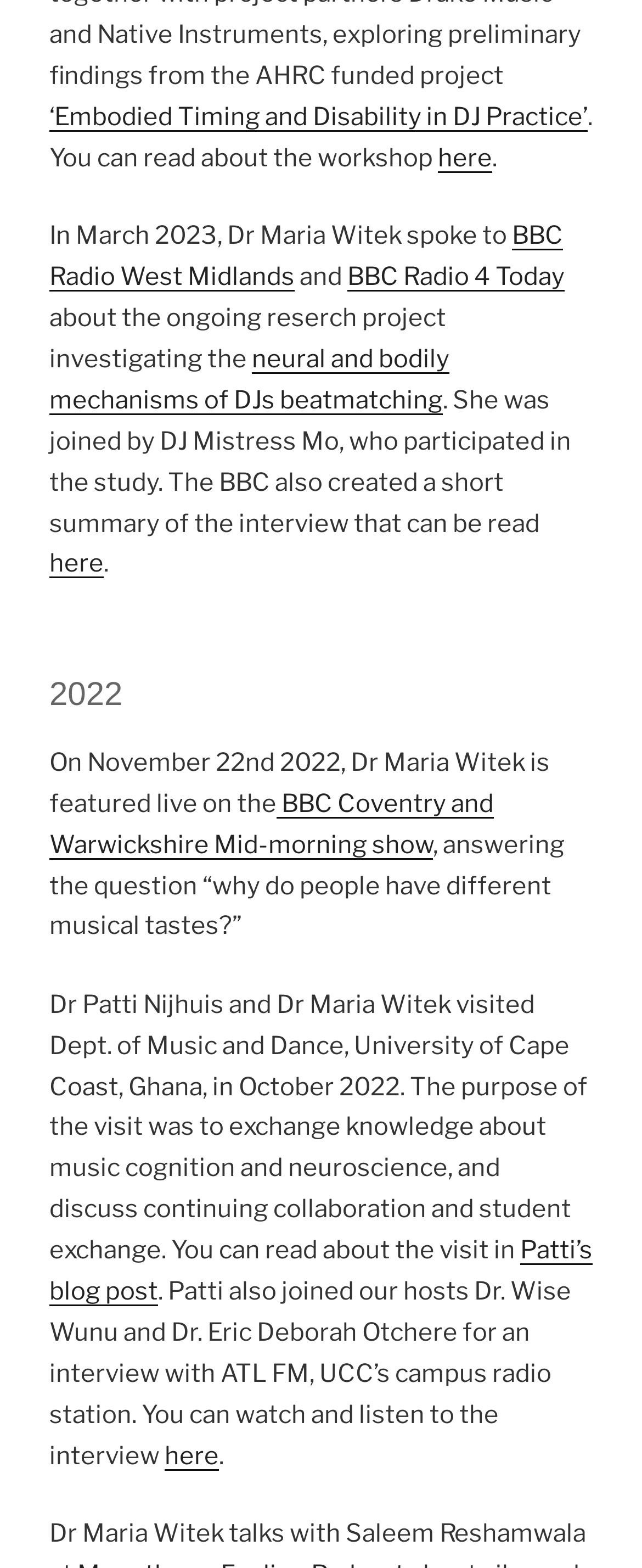Can you find the bounding box coordinates of the area I should click to execute the following instruction: "Visit BBC Radio West Midlands"?

[0.077, 0.141, 0.877, 0.186]